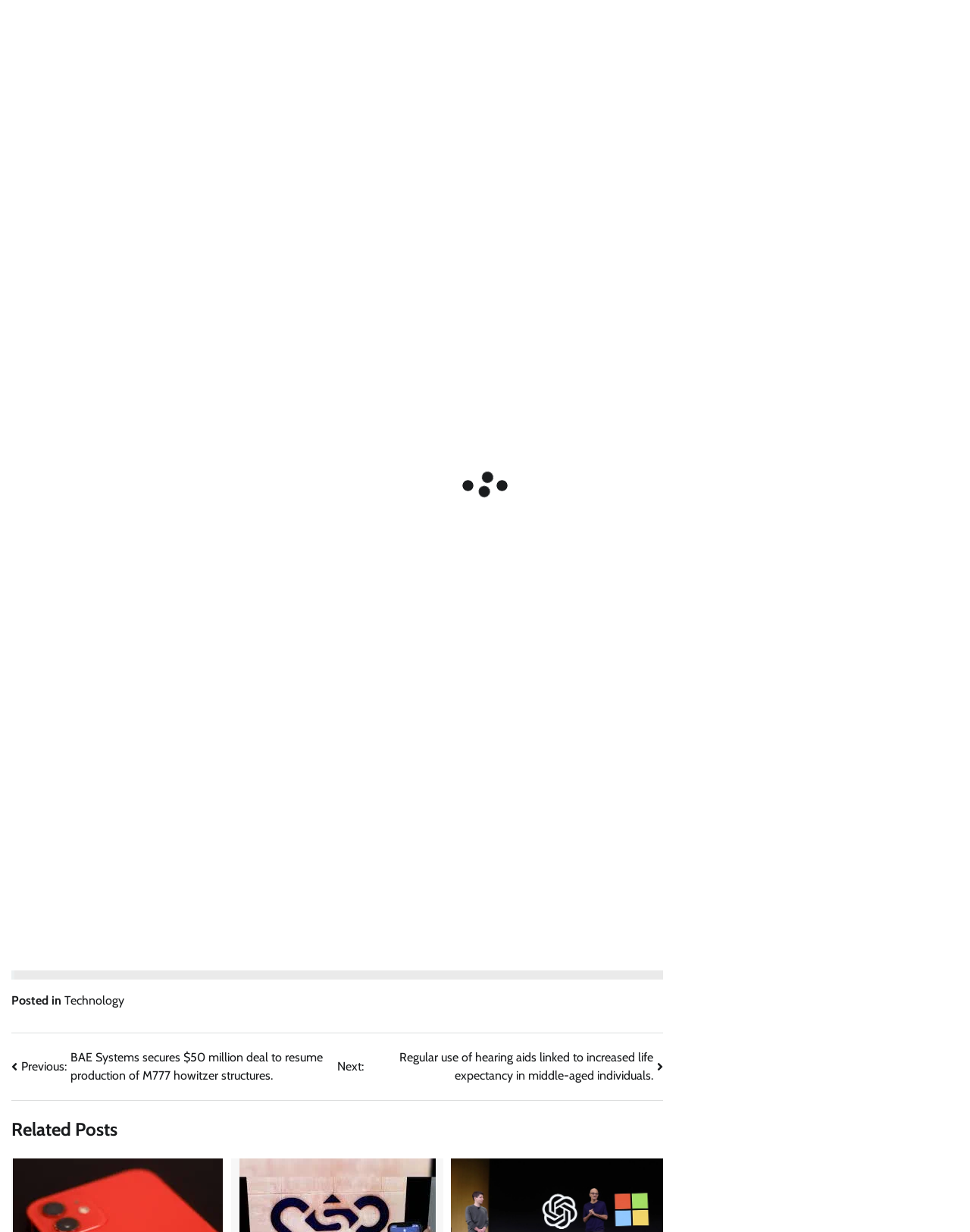Please pinpoint the bounding box coordinates for the region I should click to adhere to this instruction: "Search for something".

[0.771, 0.04, 0.988, 0.062]